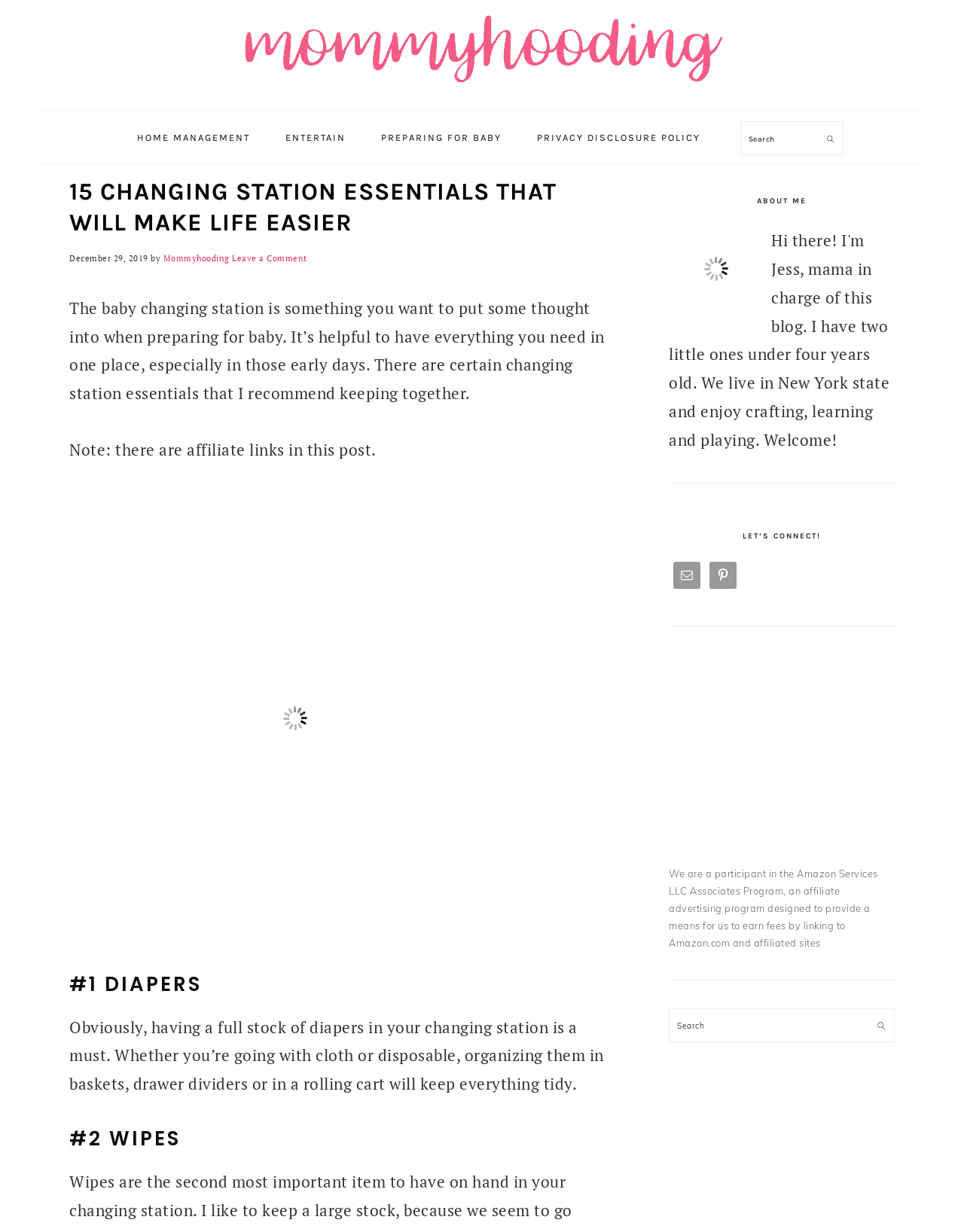Offer a meticulous description of the webpage's structure and content.

This webpage is about preparing for a baby, specifically focusing on the essentials needed for a baby changing station. At the top of the page, there are three "Skip to" links, followed by a logo and navigation menu with five links: "HOME MANAGEMENT", "ENTERTAIN", "PREPARING FOR BABY", "PRIVACY DISCLOSURE POLICY", and a search bar.

Below the navigation menu, there is a header section with a title "15 CHANGING STATION ESSENTIALS THAT WILL MAKE LIFE EASIER" and a date "December 29, 2019". The author's name, "Mommyhooding", is also mentioned. A brief introduction to the article is provided, explaining the importance of having a well-stocked baby changing station.

The main content of the page is divided into sections, each focusing on a specific essential item for the changing station. The first section is about diapers, with a heading "#1 DIAPERS" and a brief description of the importance of organizing diapers. This pattern continues with subsequent sections, each with a heading and a brief description.

On the right side of the page, there is a primary sidebar with several sections, including "ABOUT ME", "LET'S CONNECT!", and a search bar. There are also links to the author's email and Pinterest account, as well as an iframe and a disclaimer about affiliate links.

Throughout the page, there are several images, including a logo, a picture of a diaper changing station, and icons for email and Pinterest. The overall layout is organized, with clear headings and concise text, making it easy to navigate and read.